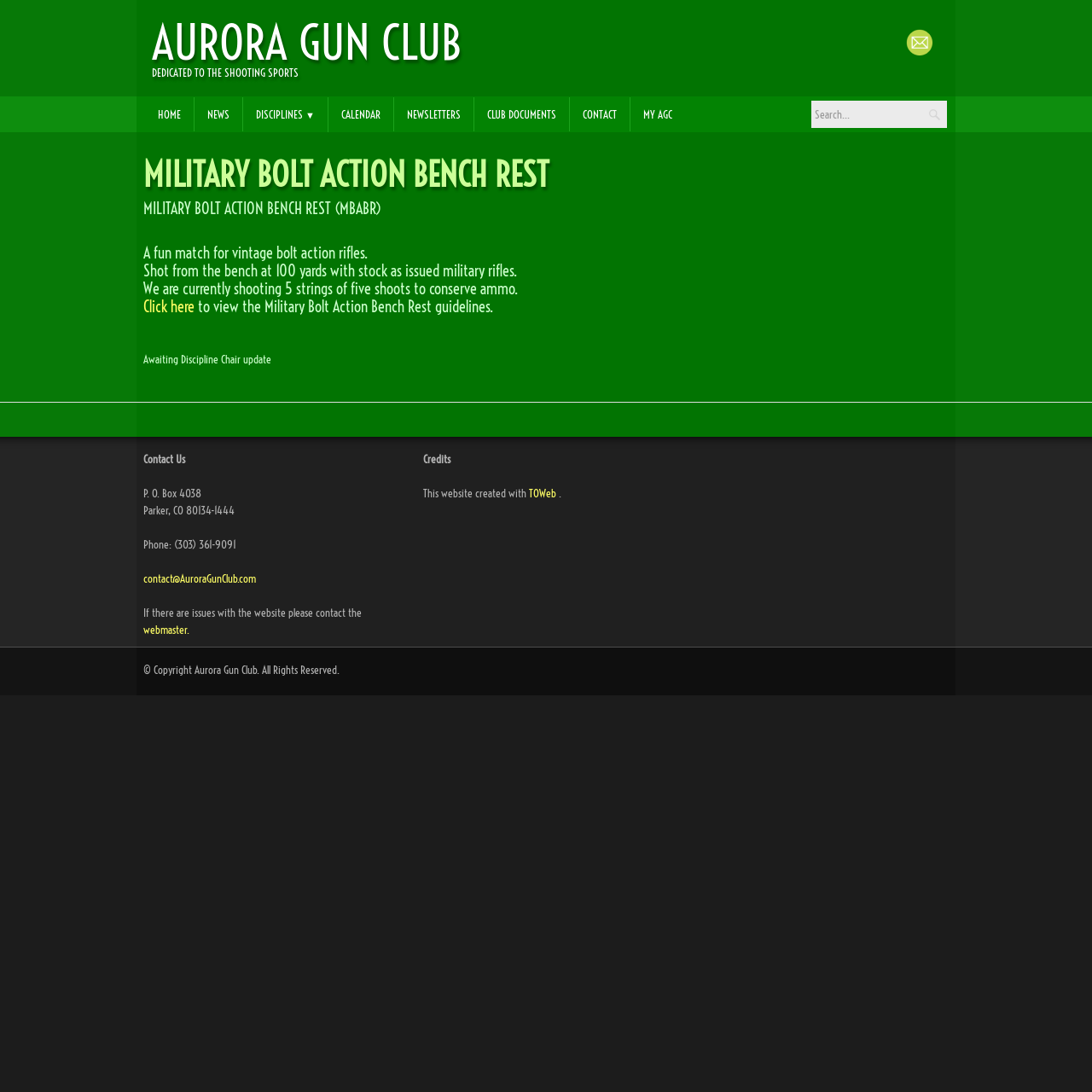How many strings of shots are currently being used?
Based on the screenshot, provide your answer in one word or phrase.

5 strings of five shoots